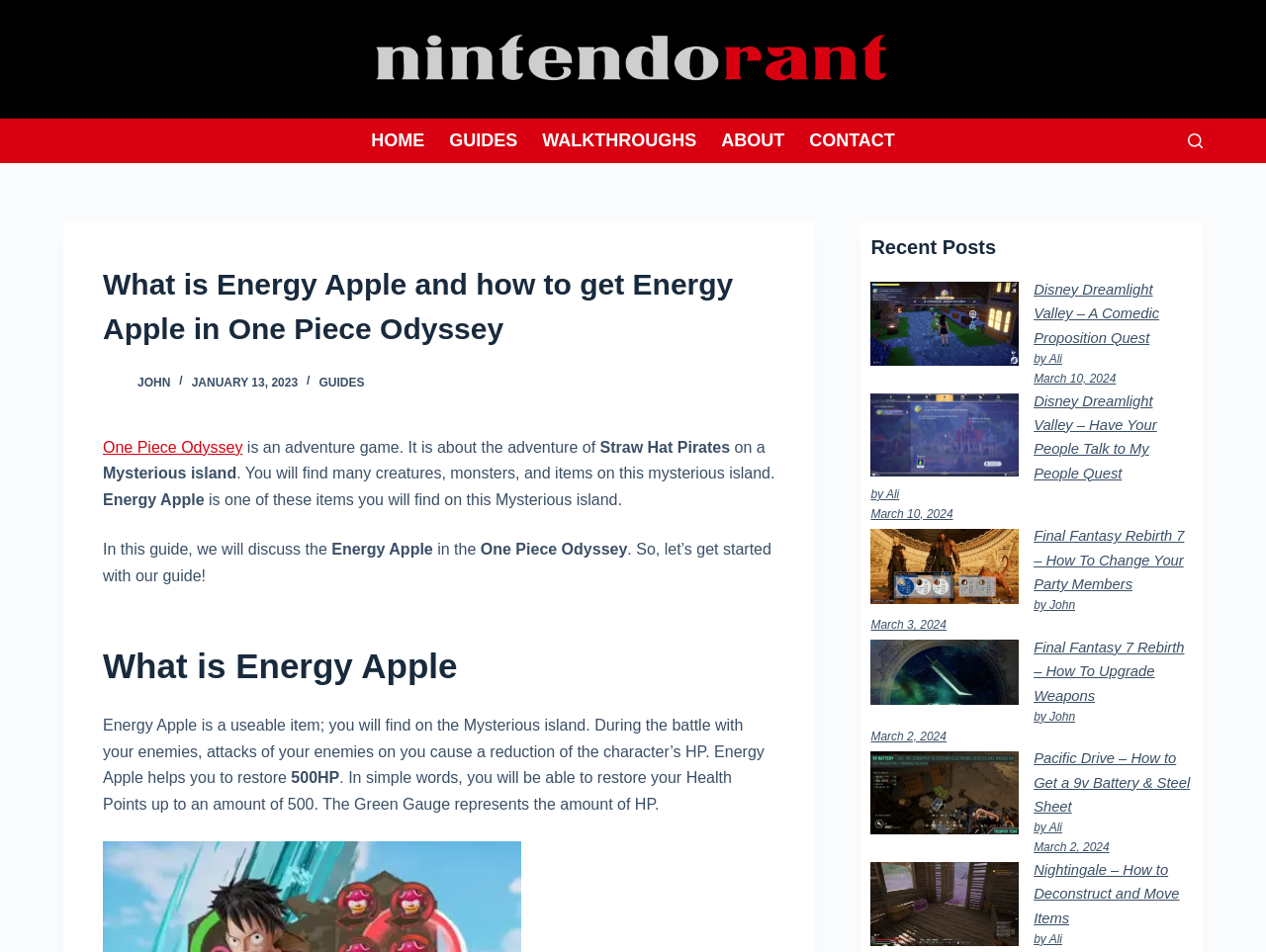Identify and provide the main heading of the webpage.

What is Energy Apple and how to get Energy Apple in One Piece Odyssey